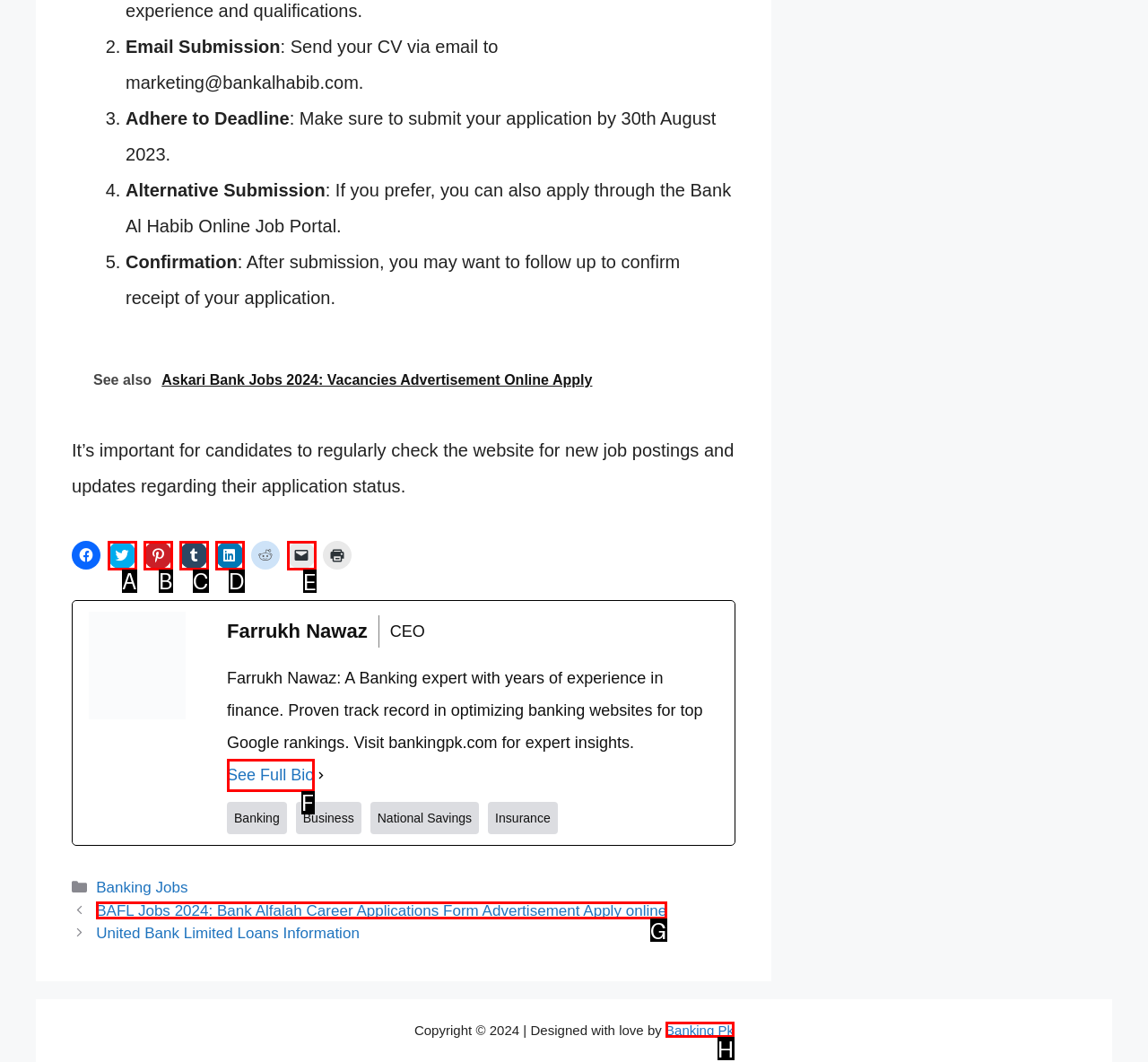Identify the HTML element to click to execute this task: Click to email a link to a friend Respond with the letter corresponding to the proper option.

E